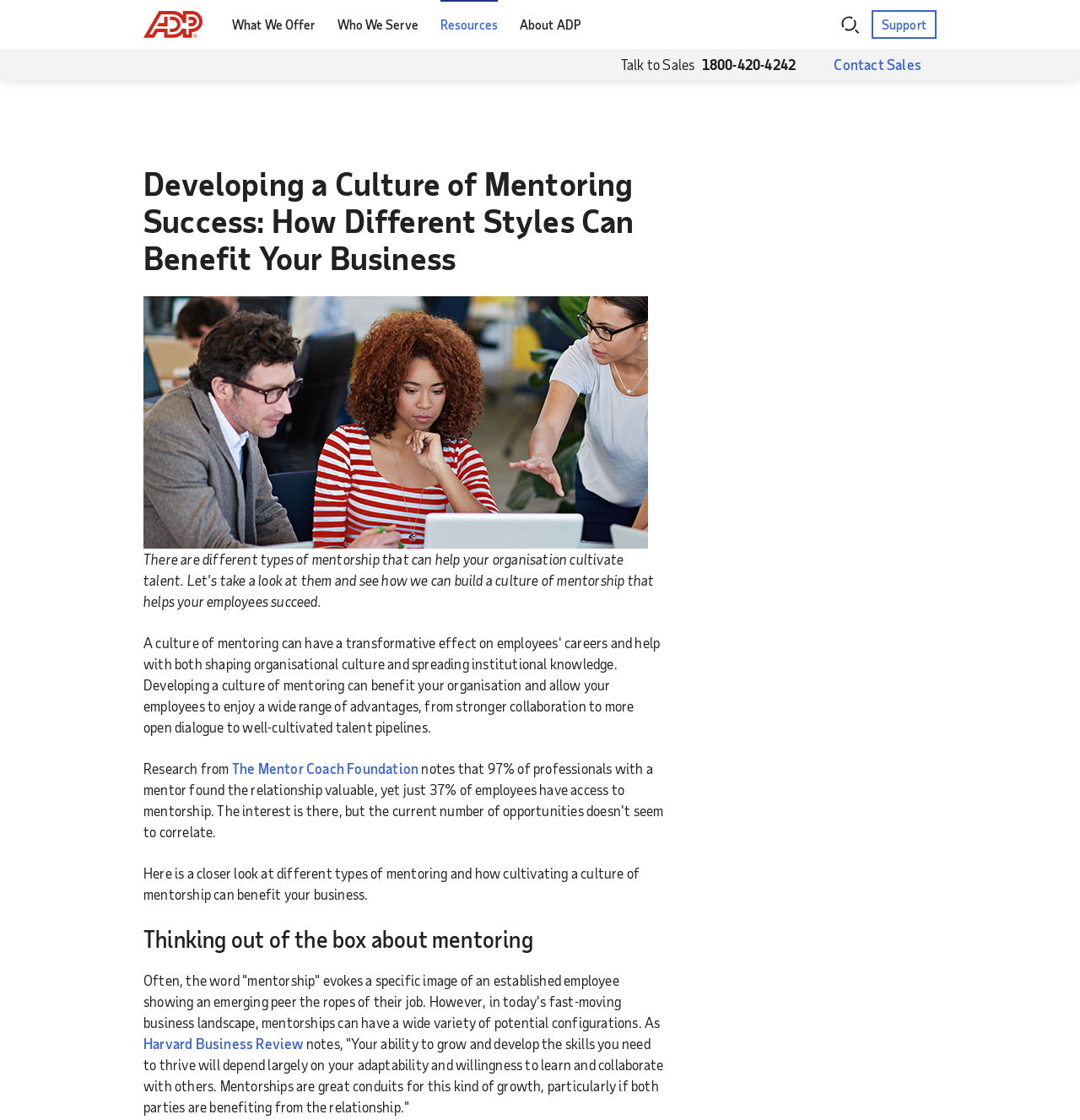How many types of mentoring are discussed in the article?
Give a single word or phrase answer based on the content of the image.

Multiple